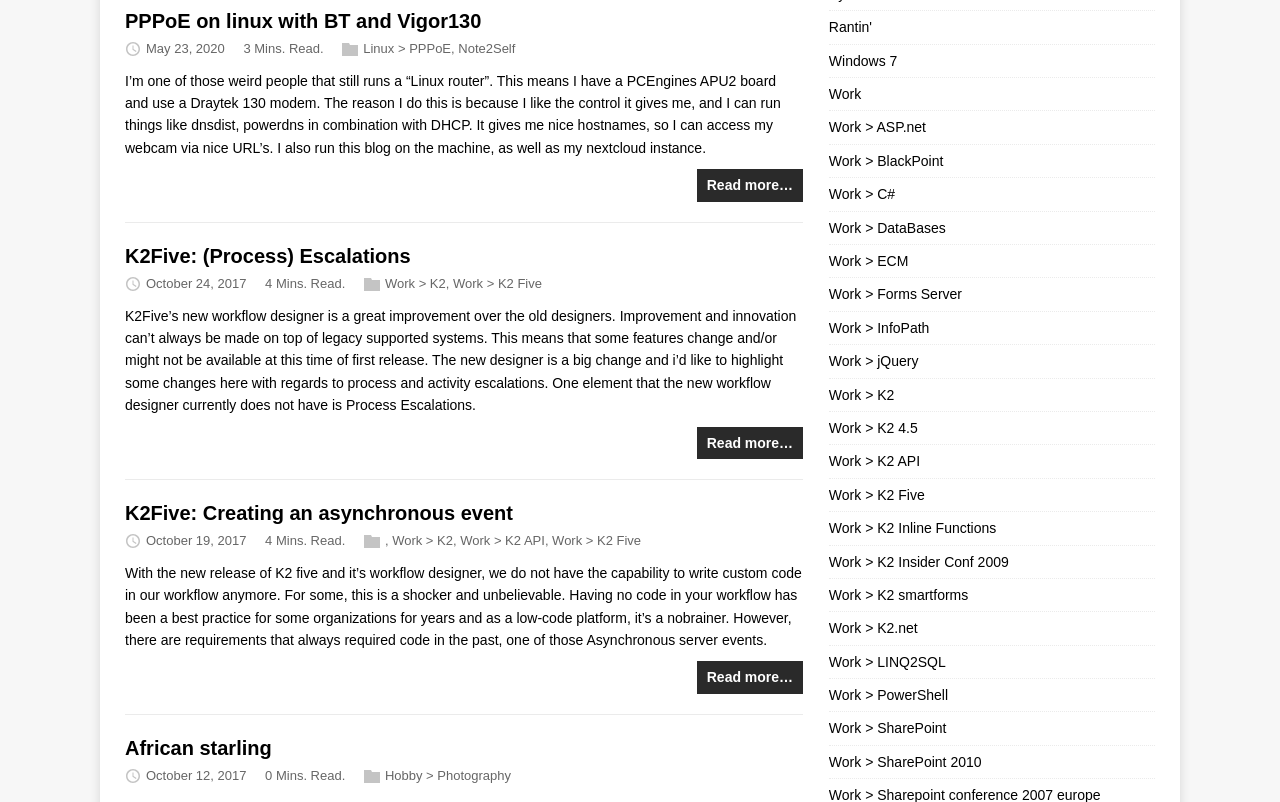Extract the bounding box coordinates for the HTML element that matches this description: "Work". The coordinates should be four float numbers between 0 and 1, i.e., [left, top, right, bottom].

[0.648, 0.107, 0.673, 0.127]